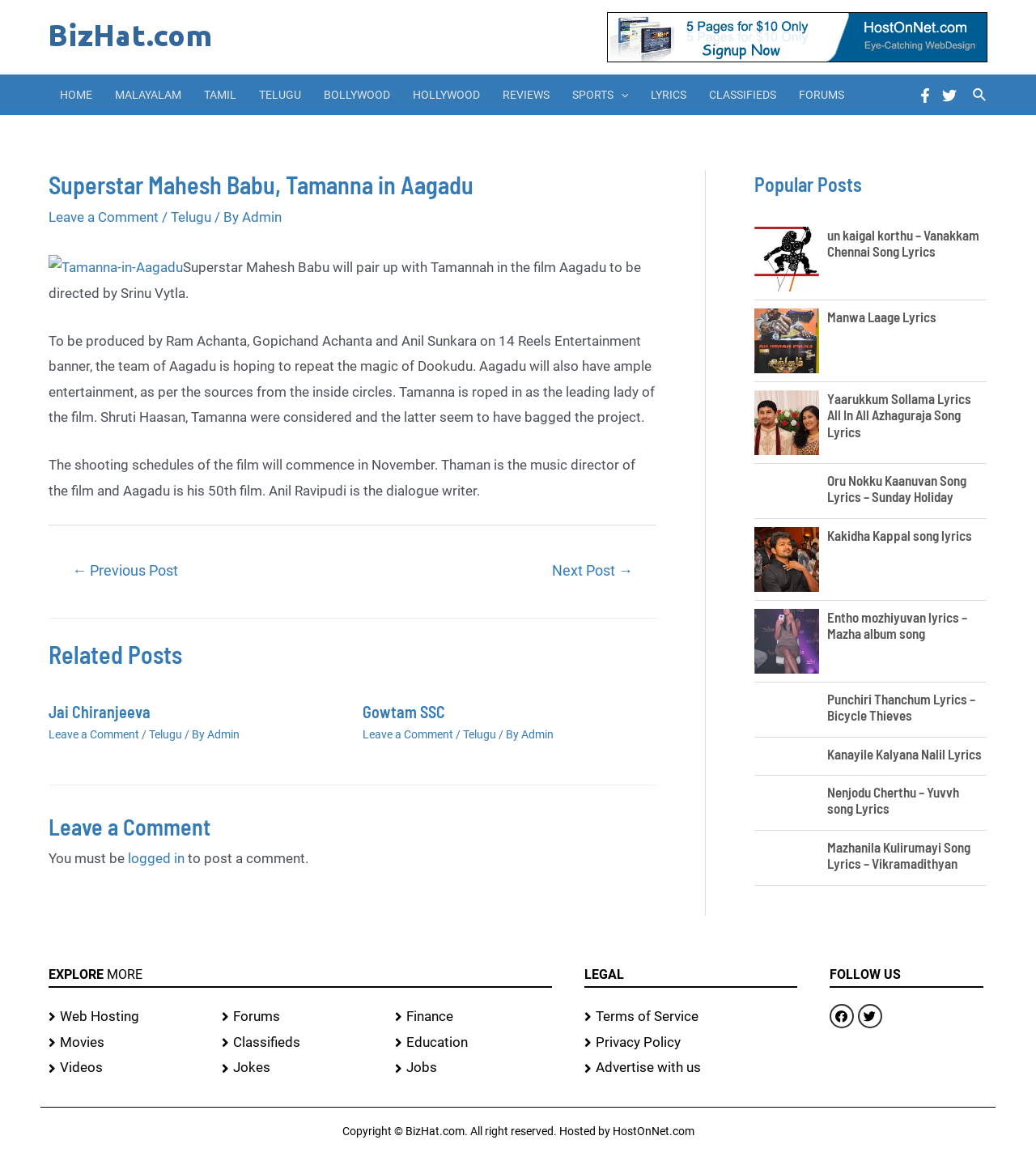When will the shooting schedules of the film Aagadu commence?
Answer the question with a detailed explanation, including all necessary information.

The webpage states that the shooting schedules of the film Aagadu will commence in November.